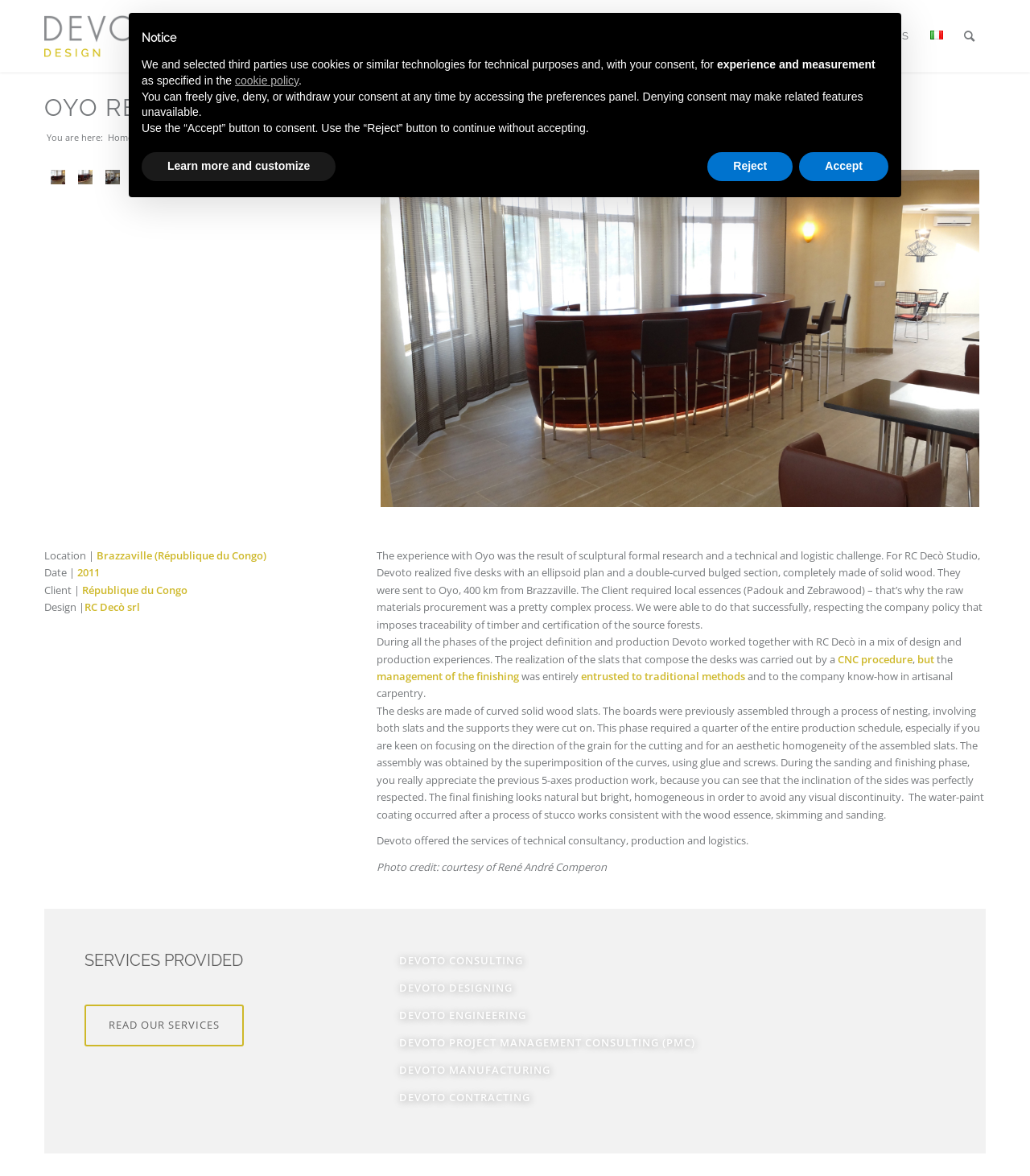Pinpoint the bounding box coordinates of the element that must be clicked to accomplish the following instruction: "Explore the c-shaped wooden counter with stools image". The coordinates should be in the format of four float numbers between 0 and 1, i.e., [left, top, right, bottom].

[0.369, 0.144, 0.951, 0.431]